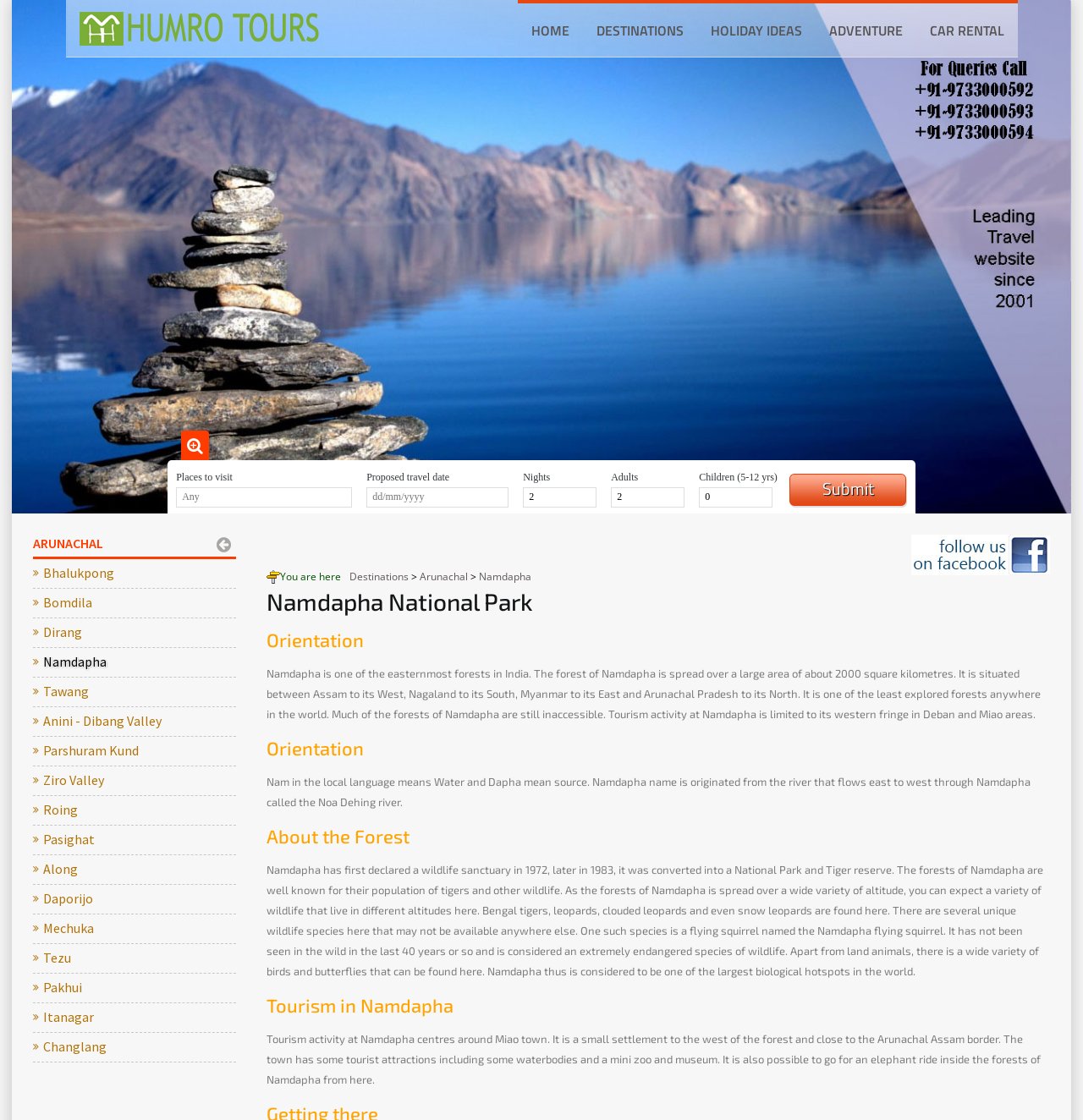Show the bounding box coordinates for the element that needs to be clicked to execute the following instruction: "Read the article 'Best Places to Visit in London'". Provide the coordinates in the form of four float numbers between 0 and 1, i.e., [left, top, right, bottom].

None